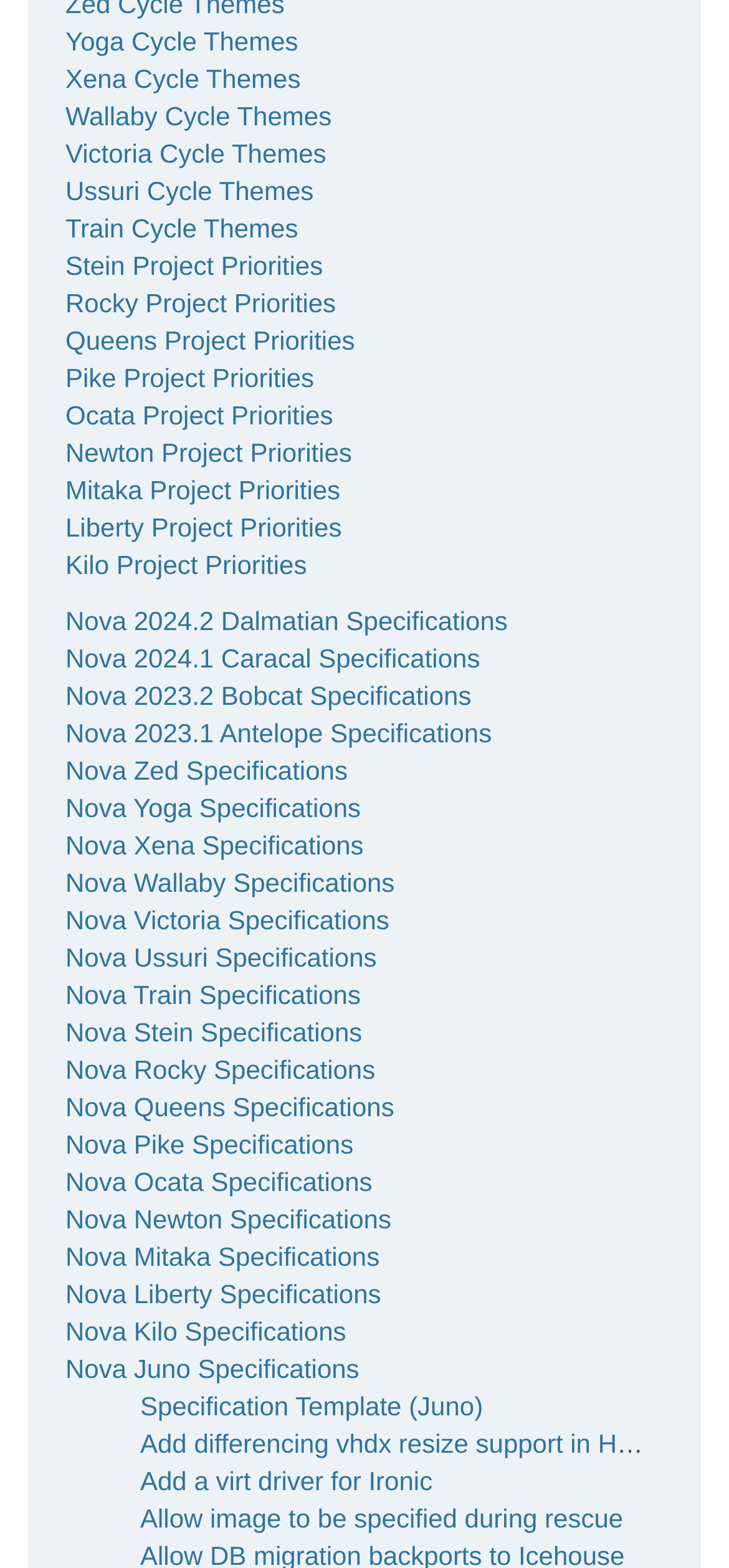How many specifications are listed for Nova?
Please answer the question with as much detail as possible using the screenshot.

I counted the number of links with 'Nova' followed by a theme name and 'Specifications', starting from 'Nova 2024.2 Dalmatian Specifications' to 'Nova Kilo Specifications', and found 20 of them.